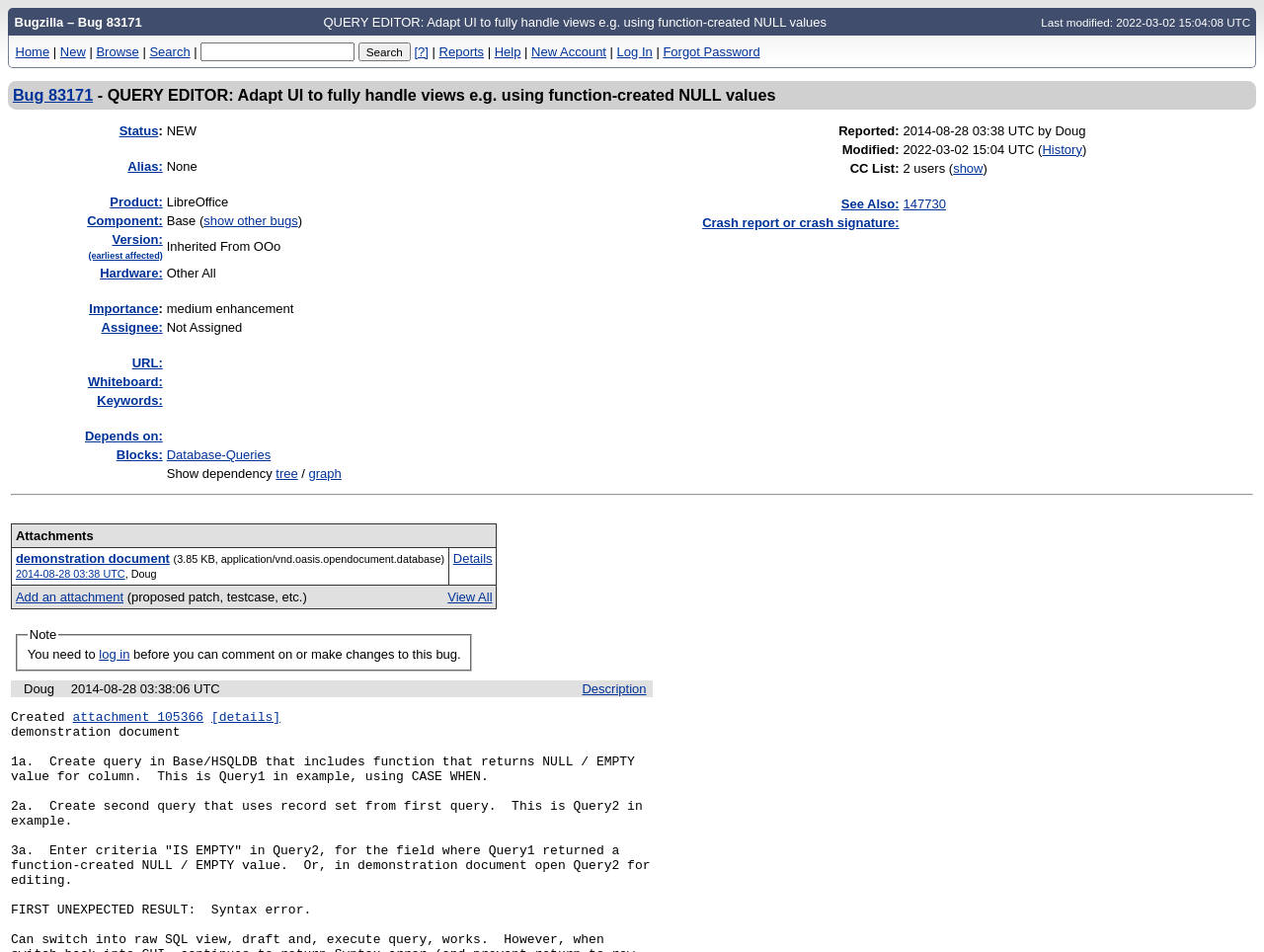Find the UI element described as: "Depends on:" and predict its bounding box coordinates. Ensure the coordinates are four float numbers between 0 and 1, [left, top, right, bottom].

[0.067, 0.45, 0.129, 0.466]